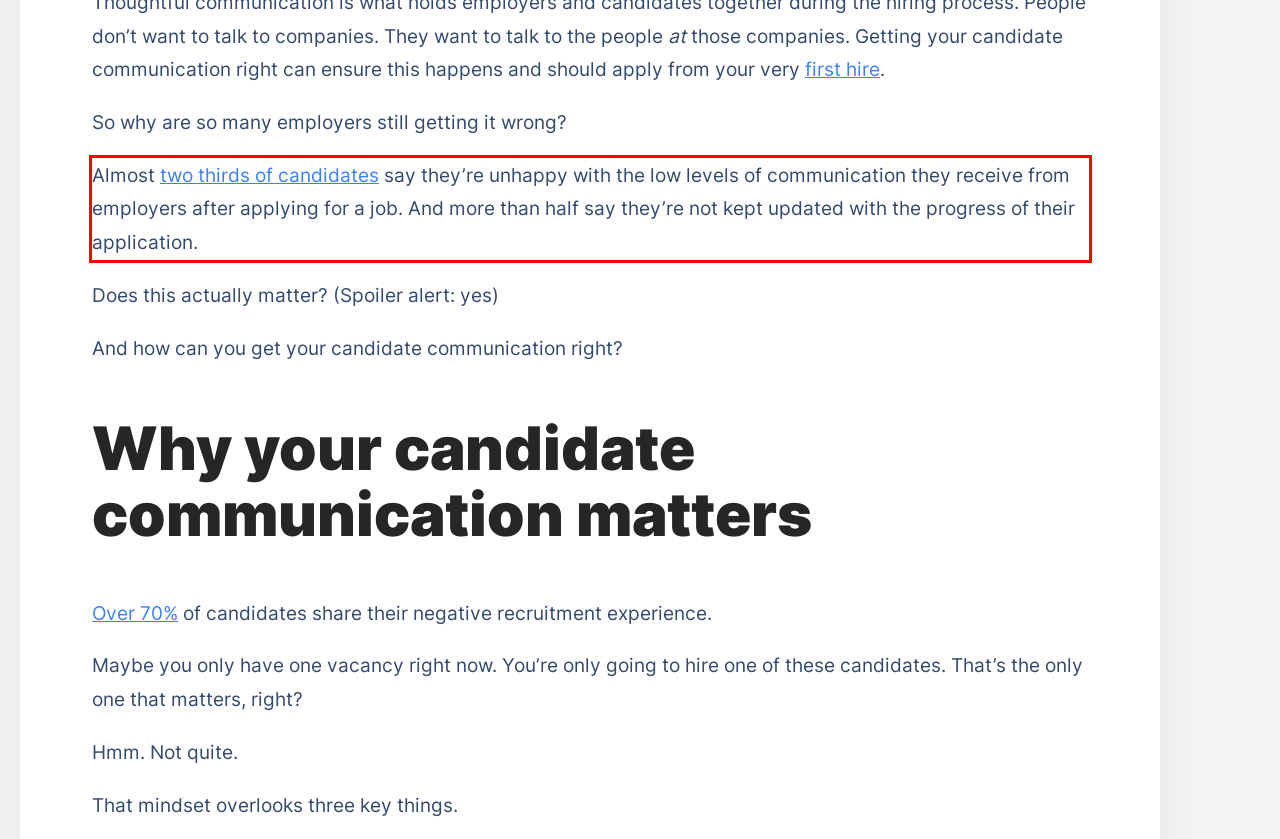Your task is to recognize and extract the text content from the UI element enclosed in the red bounding box on the webpage screenshot.

Almost two thirds of candidates say they’re unhappy with the low levels of communication they receive from employers after applying for a job. And more than half say they’re not kept updated with the progress of their application.